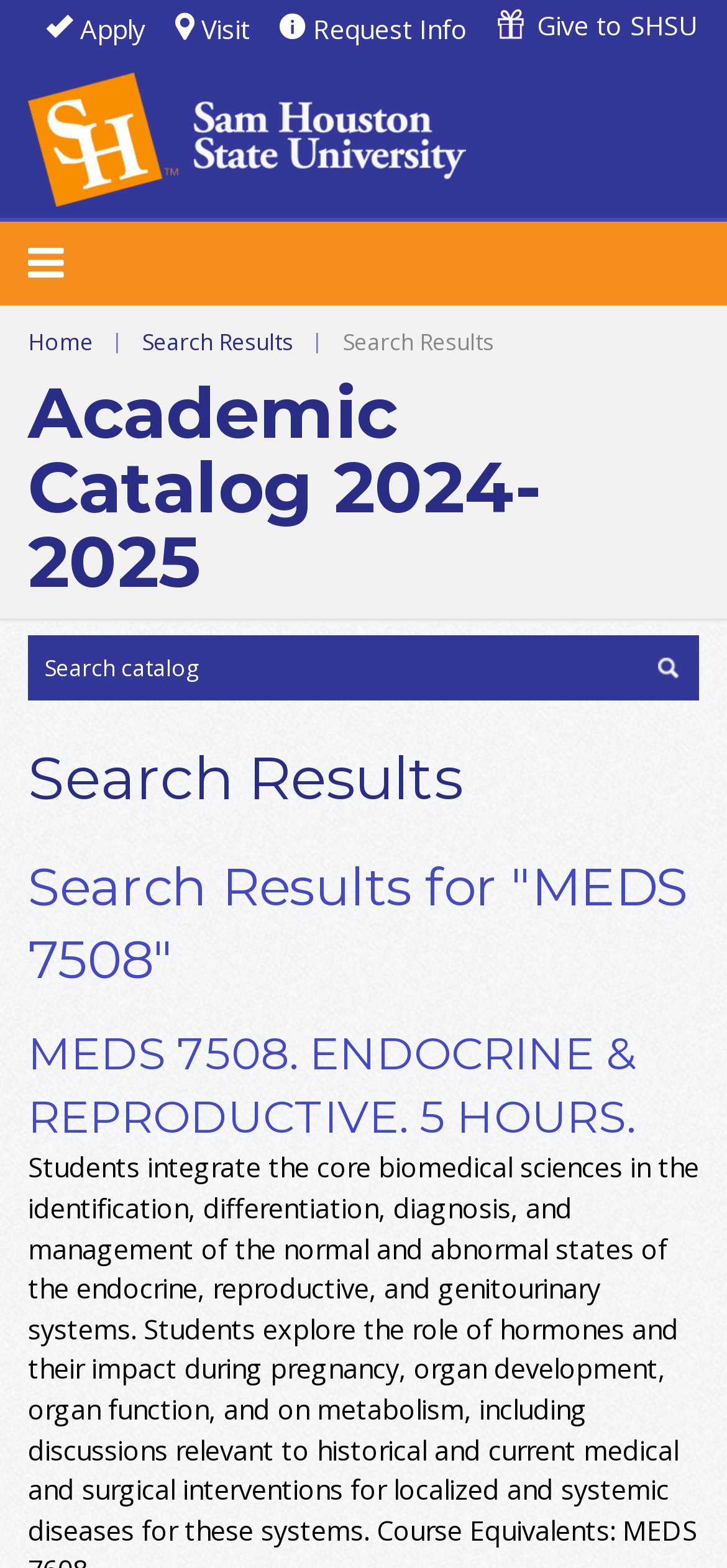Please identify the bounding box coordinates of the area I need to click to accomplish the following instruction: "Go to the home page".

[0.038, 0.208, 0.128, 0.228]